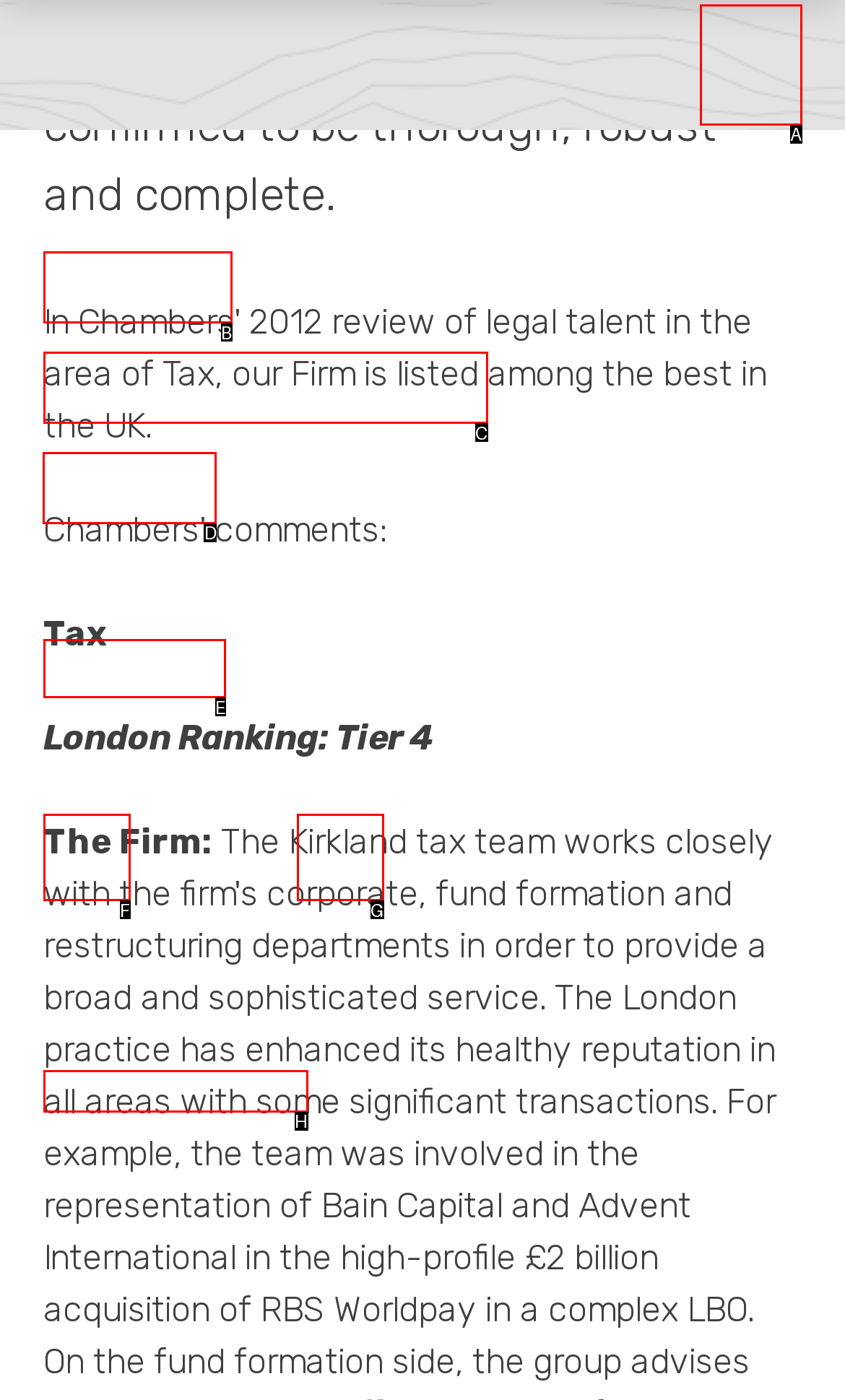Point out which UI element to click to complete this task: Click Careers
Answer with the letter corresponding to the right option from the available choices.

D